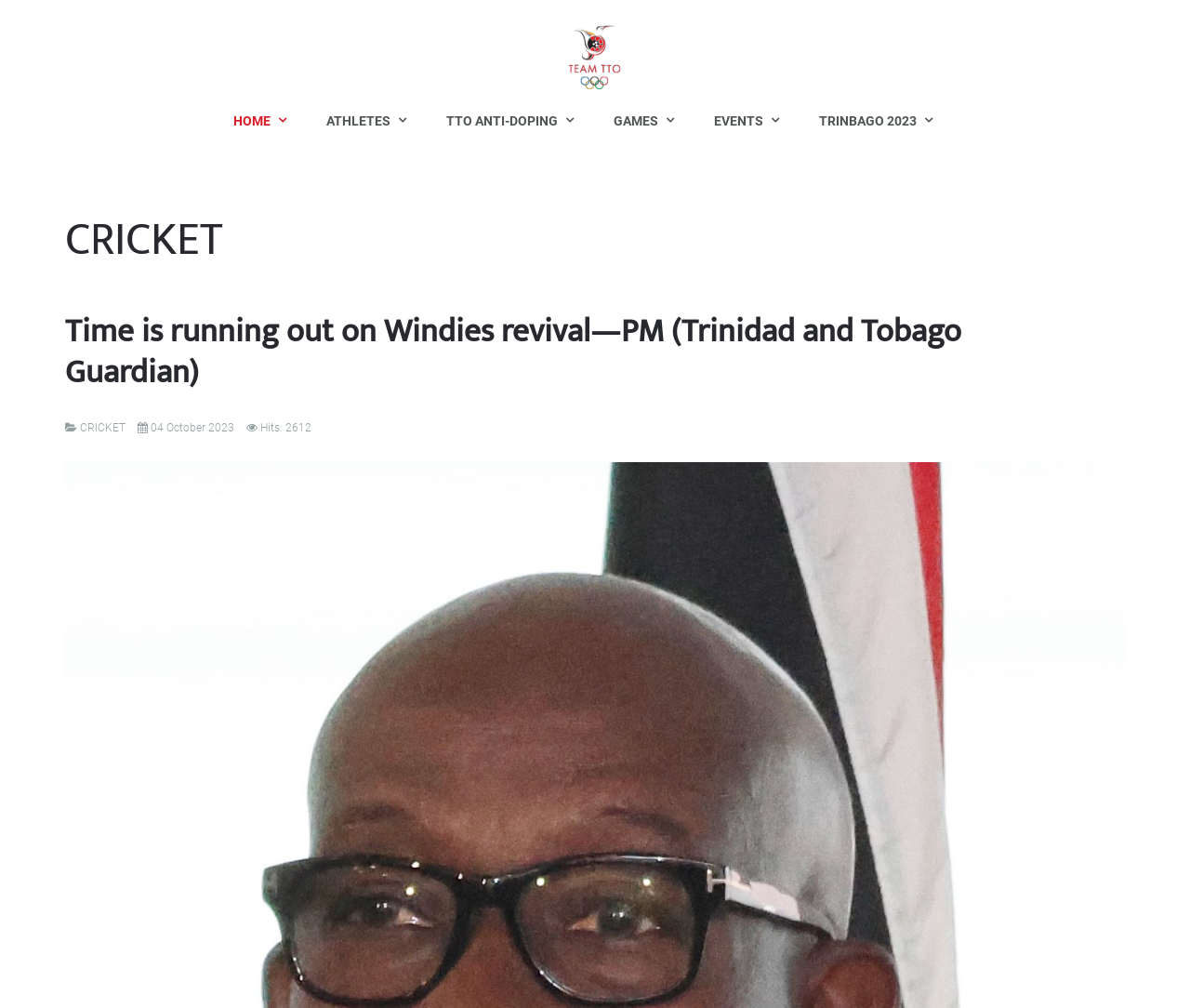Describe all the key features of the webpage in detail.

The webpage is the official website of the Trinidad and Tobago Olympic Committee. At the top left, there is a link to "Team TTO" accompanied by an image with the same name. Below this, there is a row of links, including "HOME", "ATHLETES", "TTO ANTI-DOPING", "GAMES", "EVENTS", and "TRINBAGO 2023", each with an icon.

The main content of the page is focused on a news article titled "Time is running out on Windies revival—PM (Trinidad and Tobago Guardian)". This article is categorized under "CRICKET" and has a description list below it, providing details such as the category, publication date, and the number of hits. The publication date is October 4, 2023, and the article has been viewed 2612 times.